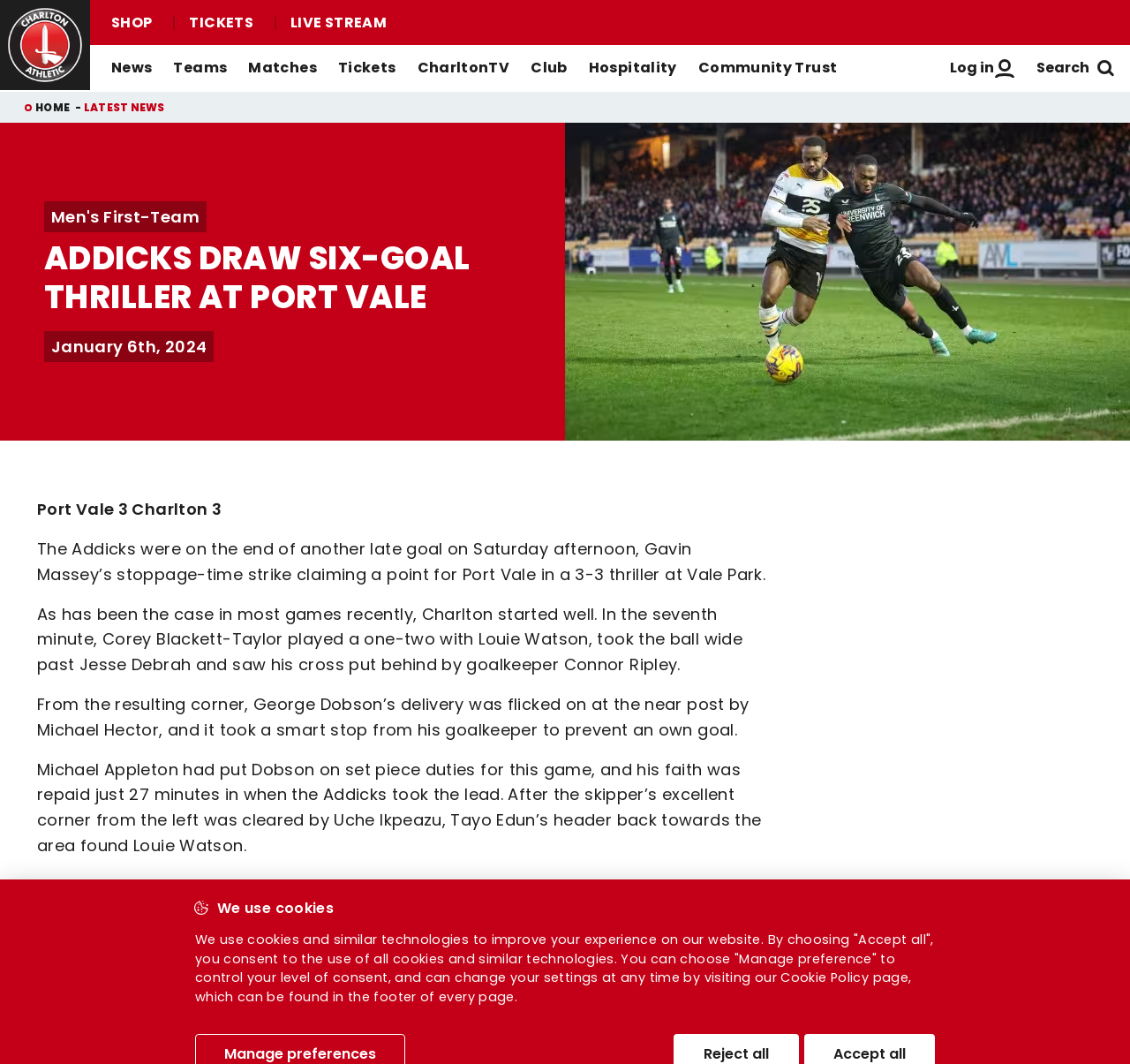Please extract the primary headline from the webpage.

ADDICKS DRAW SIX-GOAL THRILLER AT PORT VALE